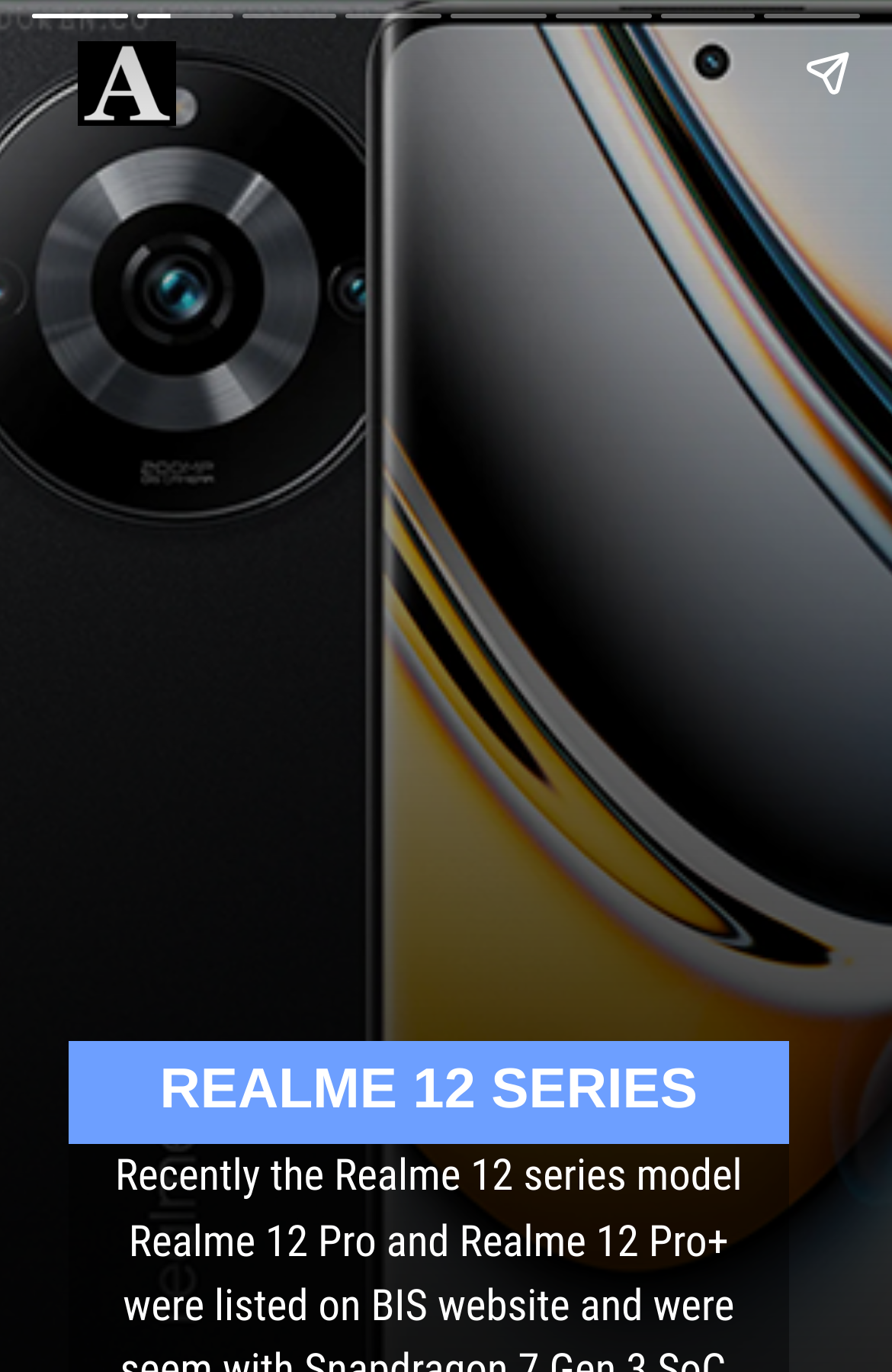What is the proportion of the page occupied by the complementary element?
Based on the screenshot, give a detailed explanation to answer the question.

The complementary element has a bounding box with coordinates [0.0, 0.0, 1.0, 0.233], indicating that it occupies about 23.3% of the page's vertical space.